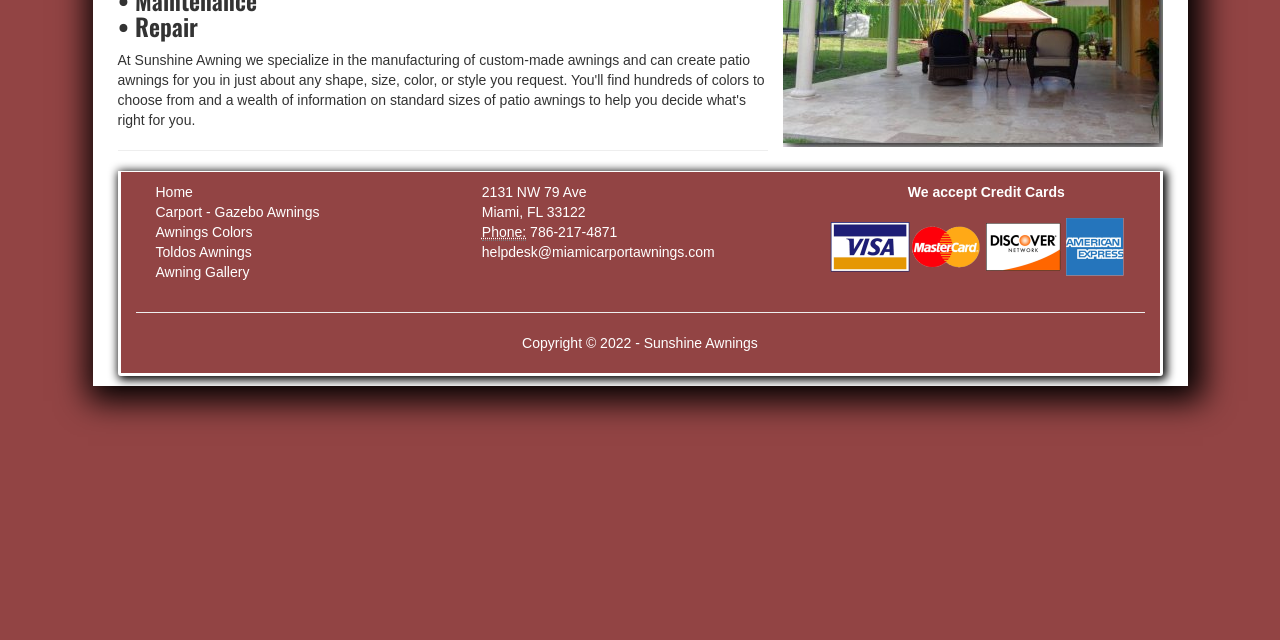Predict the bounding box for the UI component with the following description: "Home".

[0.121, 0.287, 0.151, 0.312]